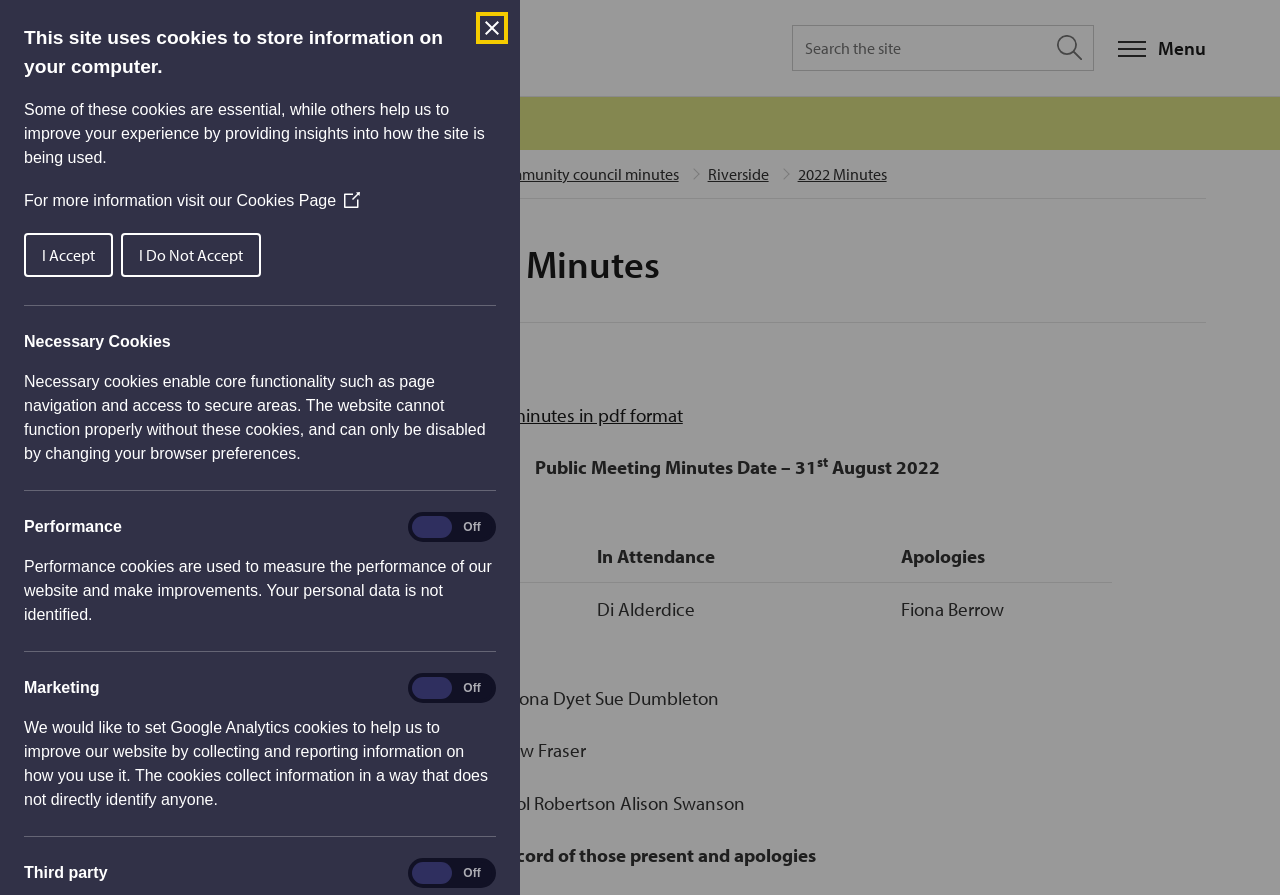Respond to the following question using a concise word or phrase: 
Who are the members present at the meeting?

Bob Dale, Di Alderdice, Fiona Berrow